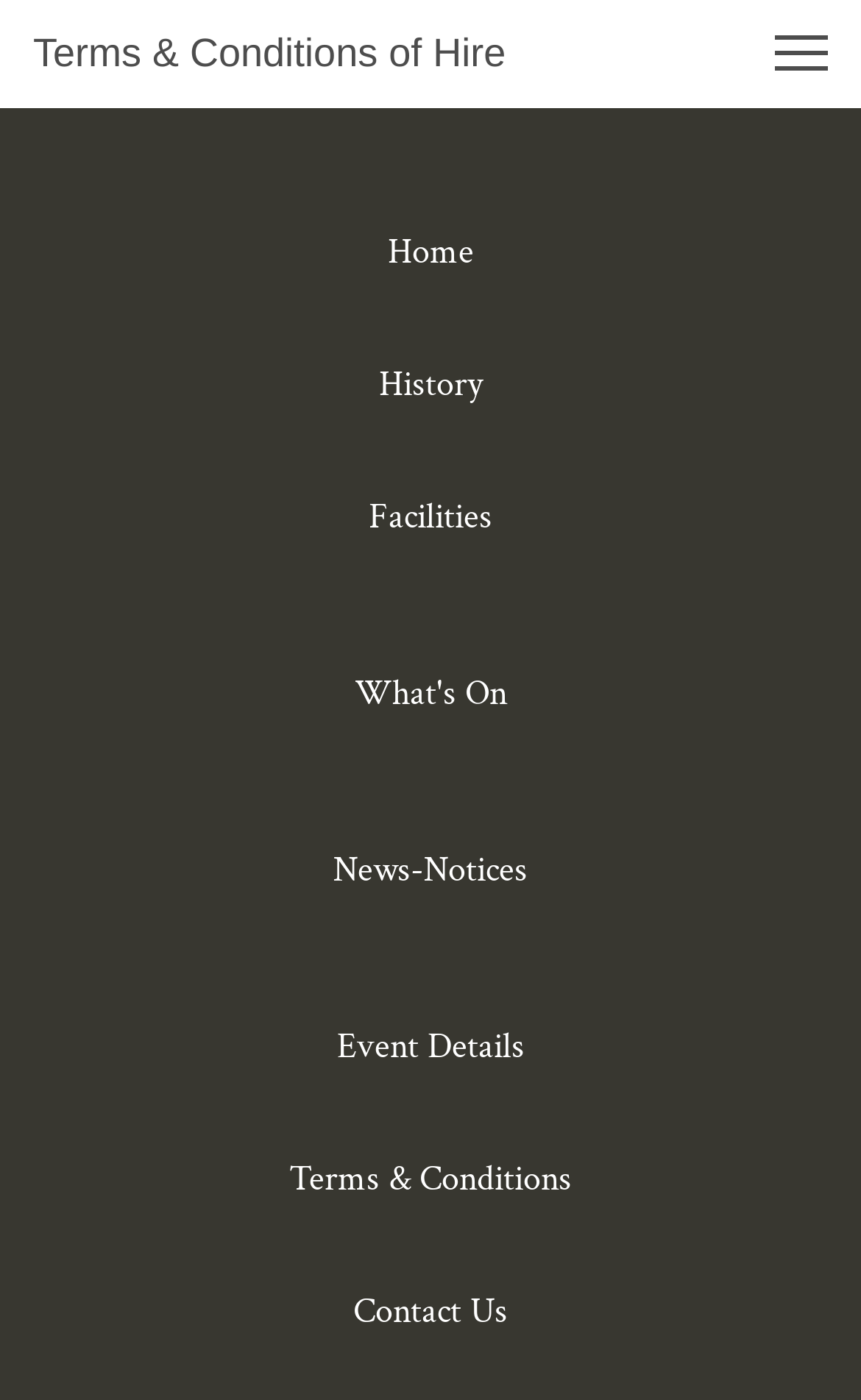Detail the various sections and features present on the webpage.

The webpage is about the Terms and Conditions of Hire for Shefford Community Hall. At the top, there is a navigation menu with 7 links: "Home", "History", "Facilities", "What's On", "News-Notices", "Event Details", and "Contact Us". These links are positioned horizontally, with "Home" on the left and "Contact Us" on the right. The "Terms & Conditions" link is located below the navigation menu, slightly to the left of center.